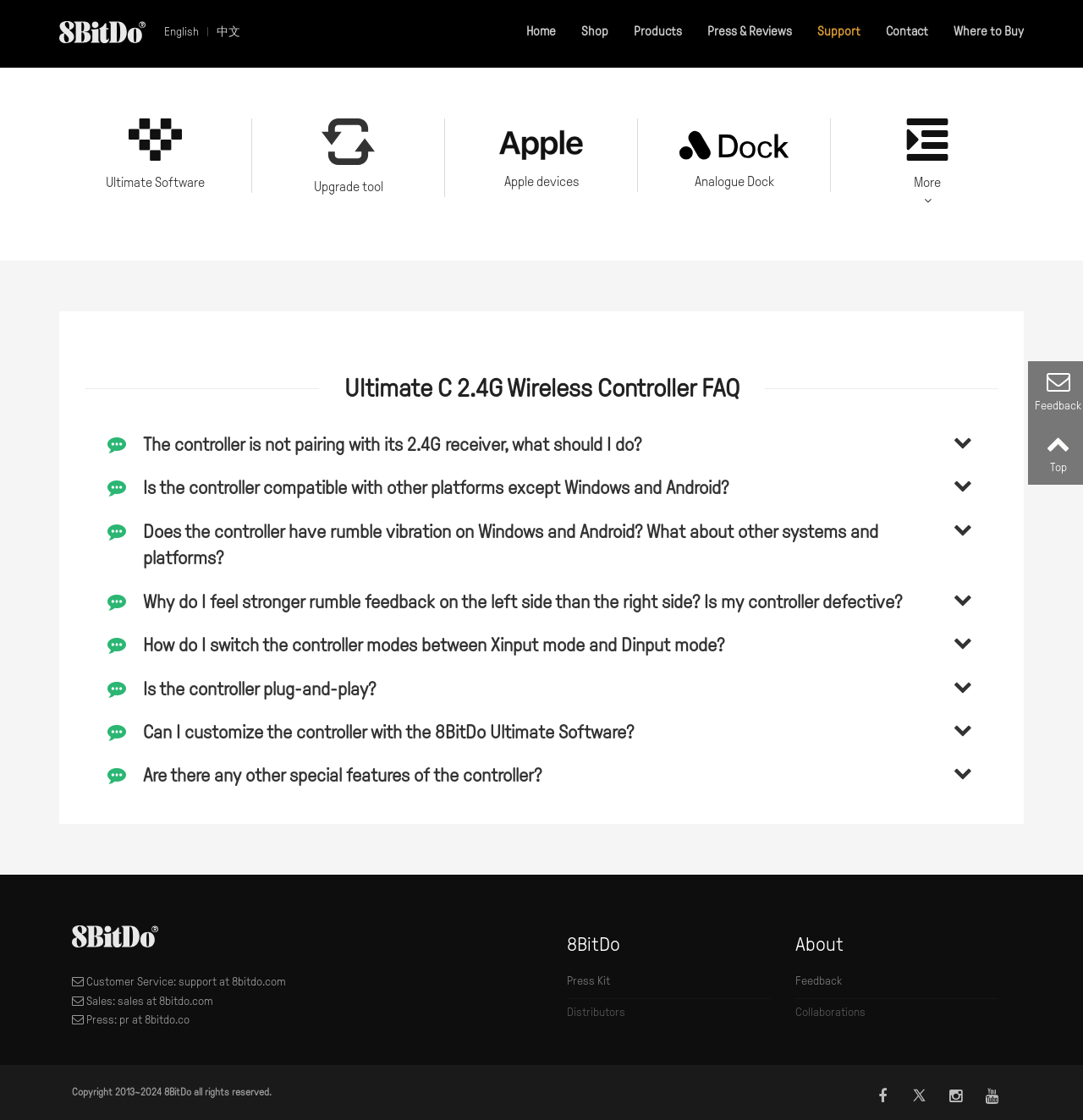Determine the bounding box coordinates for the region that must be clicked to execute the following instruction: "Go to Home page".

[0.474, 0.009, 0.525, 0.047]